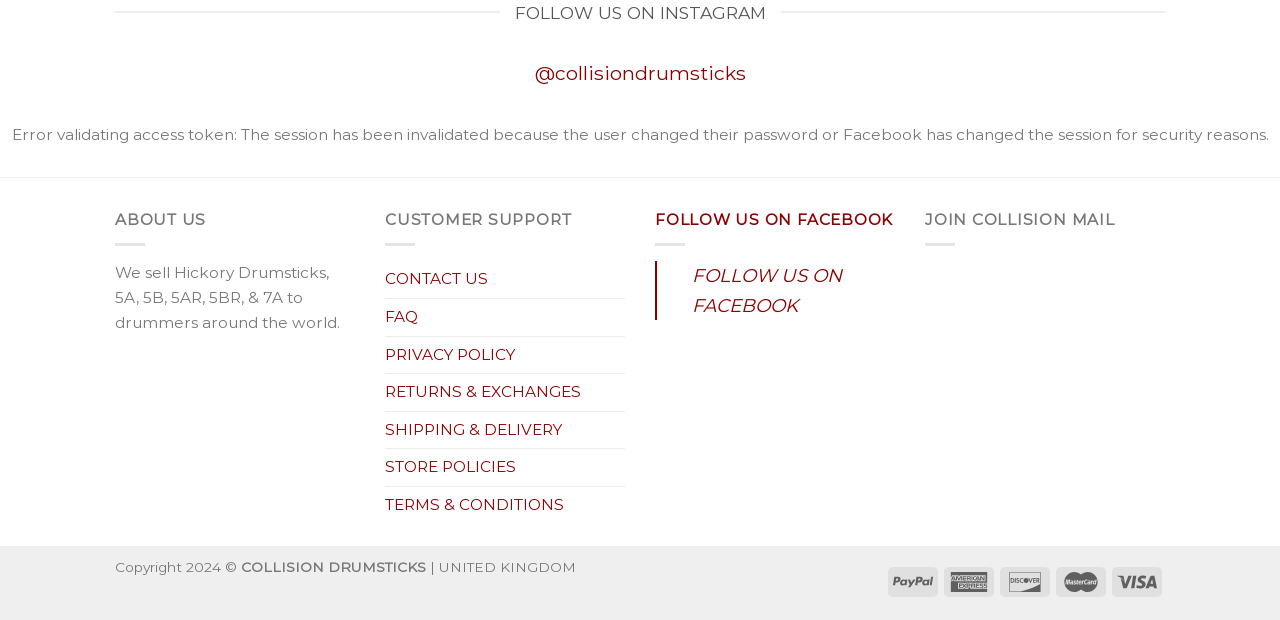Identify the bounding box coordinates of the element to click to follow this instruction: 'view about us'. Ensure the coordinates are four float values between 0 and 1, provided as [left, top, right, bottom].

[0.09, 0.339, 0.161, 0.37]